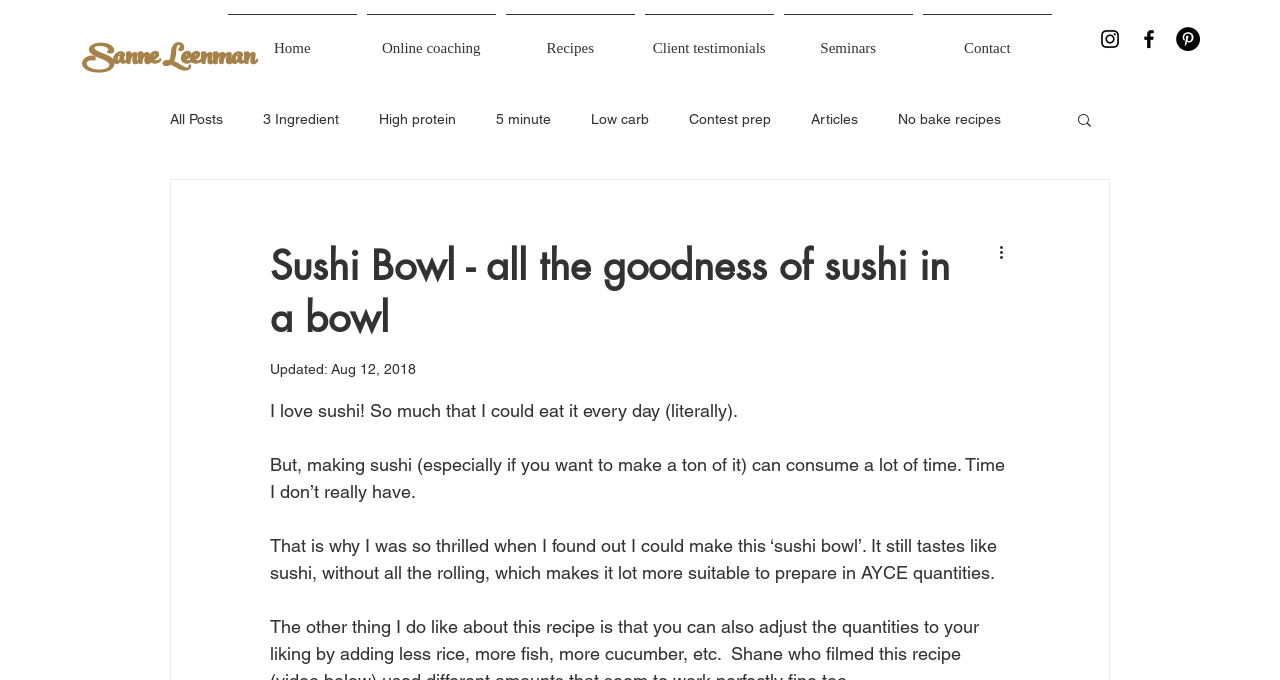How many navigation links are there?
Answer the question with a single word or phrase by looking at the picture.

7